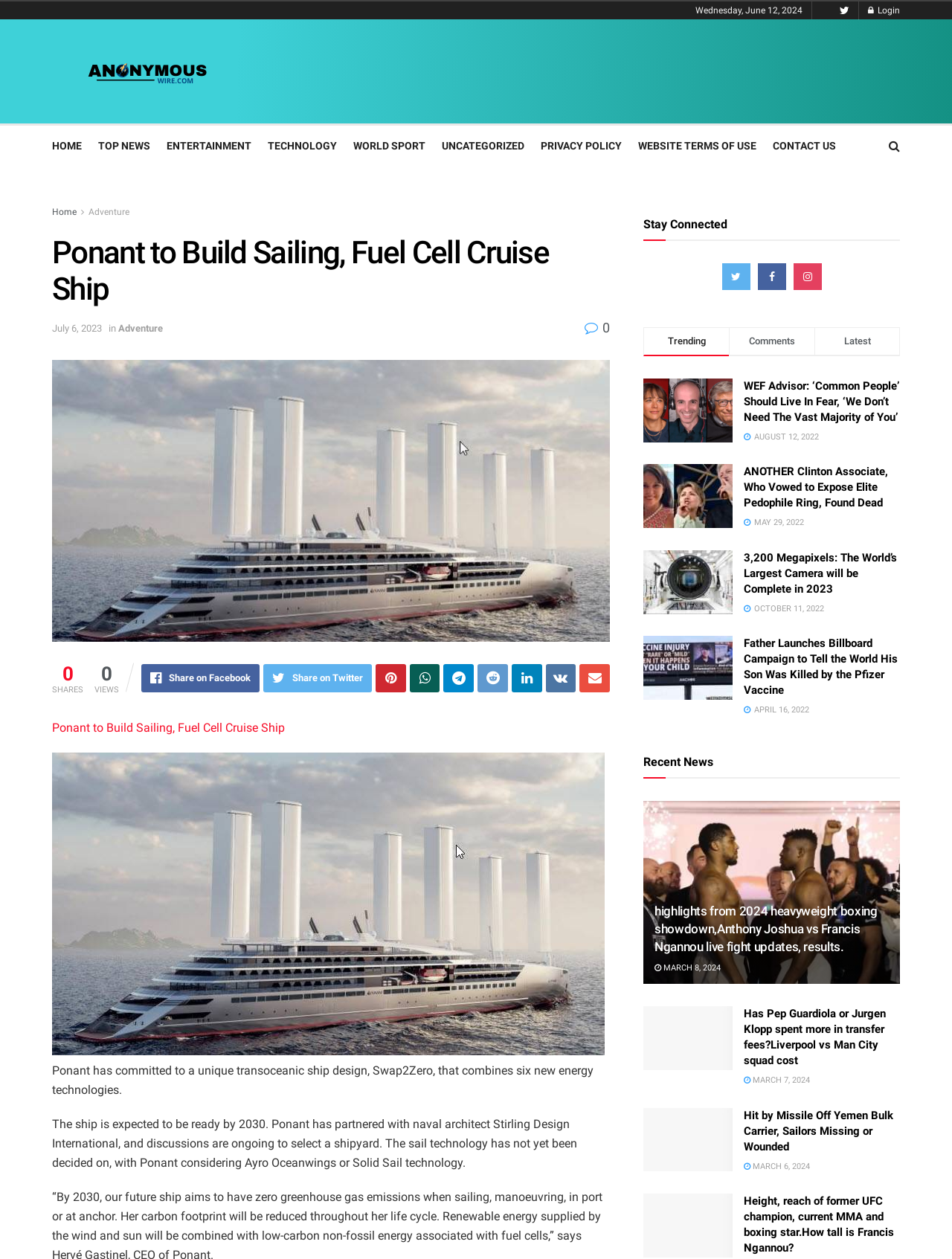Provide your answer in a single word or phrase: 
What is the category of the article 'WEF Advisor: ‘Common People’ Should Live In Fear, ‘We Don’t Need The Vast Majority of You’'?

Uncategorized